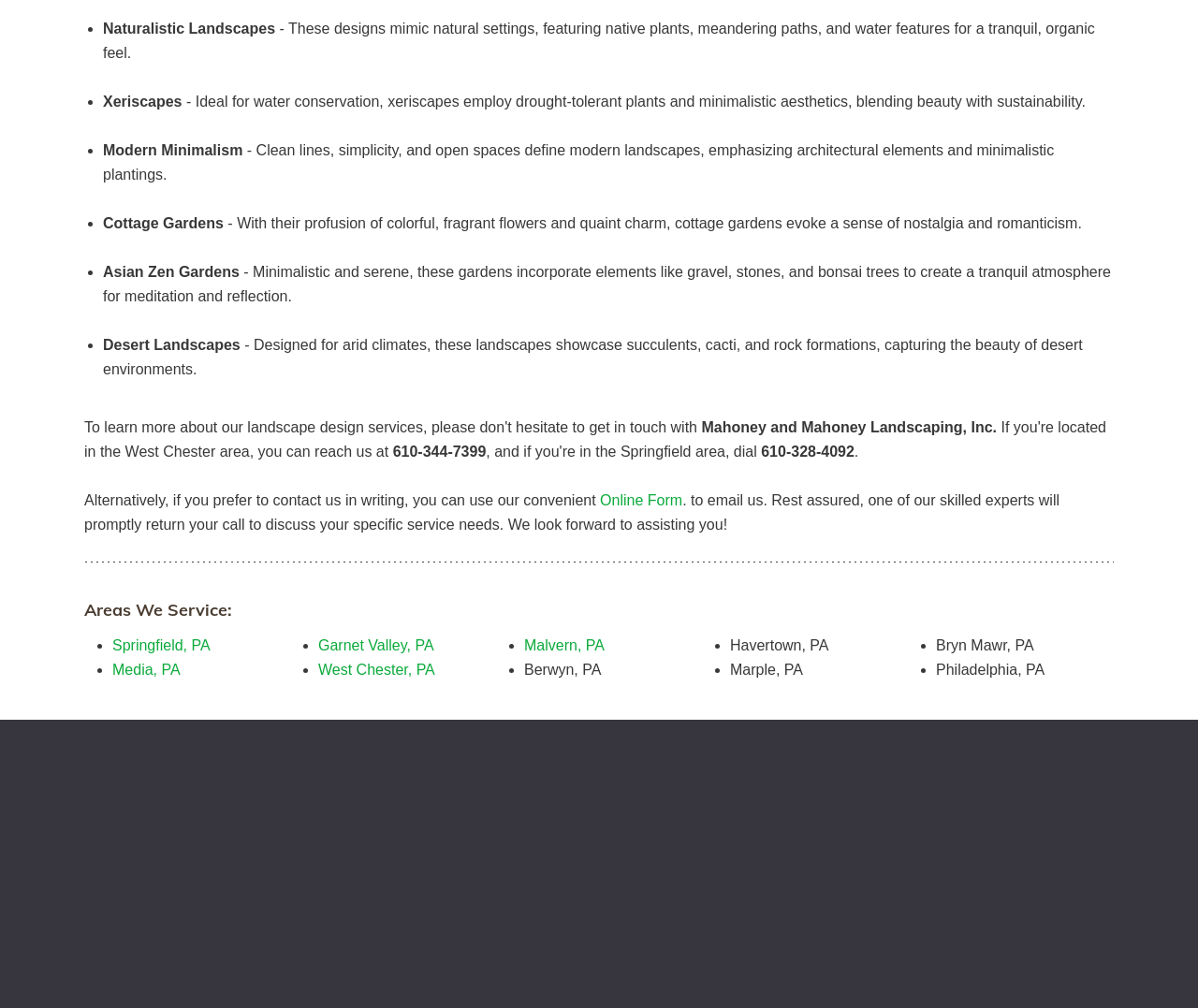Please identify the coordinates of the bounding box for the clickable region that will accomplish this instruction: "Click the 'Online Form' link".

[0.501, 0.488, 0.57, 0.504]